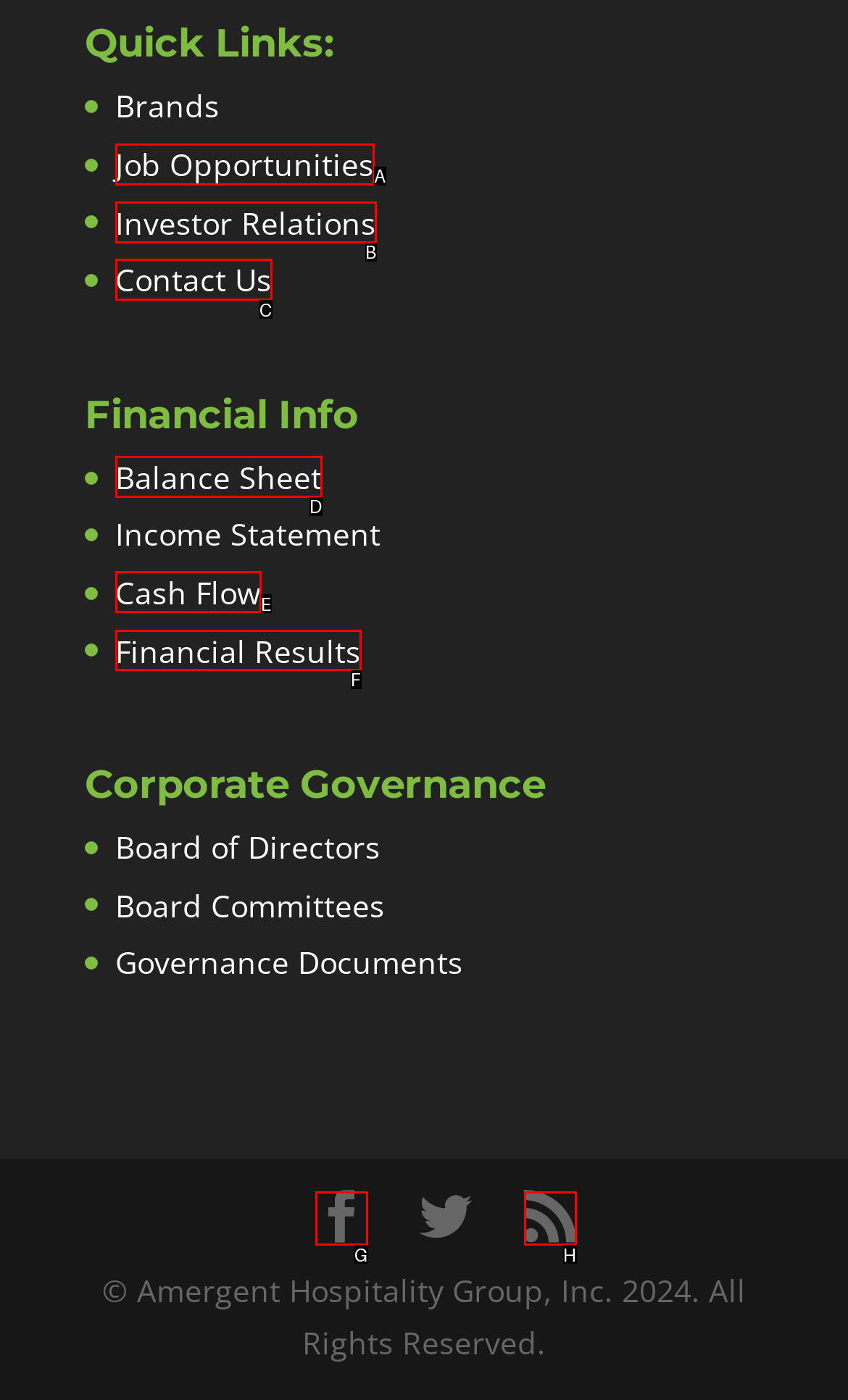Determine which HTML element to click for this task: Access financial results Provide the letter of the selected choice.

F